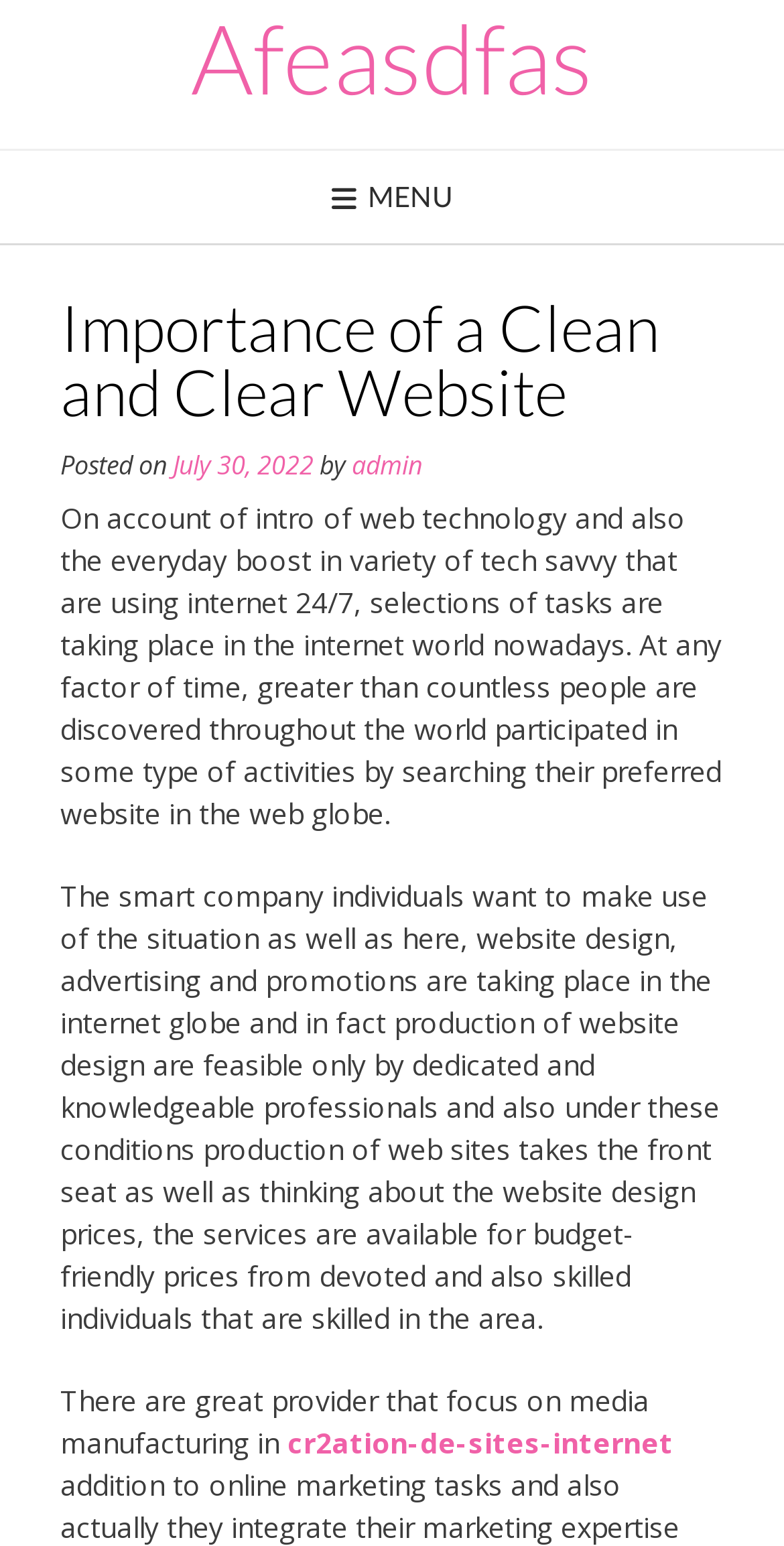What is the name of the company mentioned?
Based on the visual content, answer with a single word or a brief phrase.

cr2ation-de-sites-internet